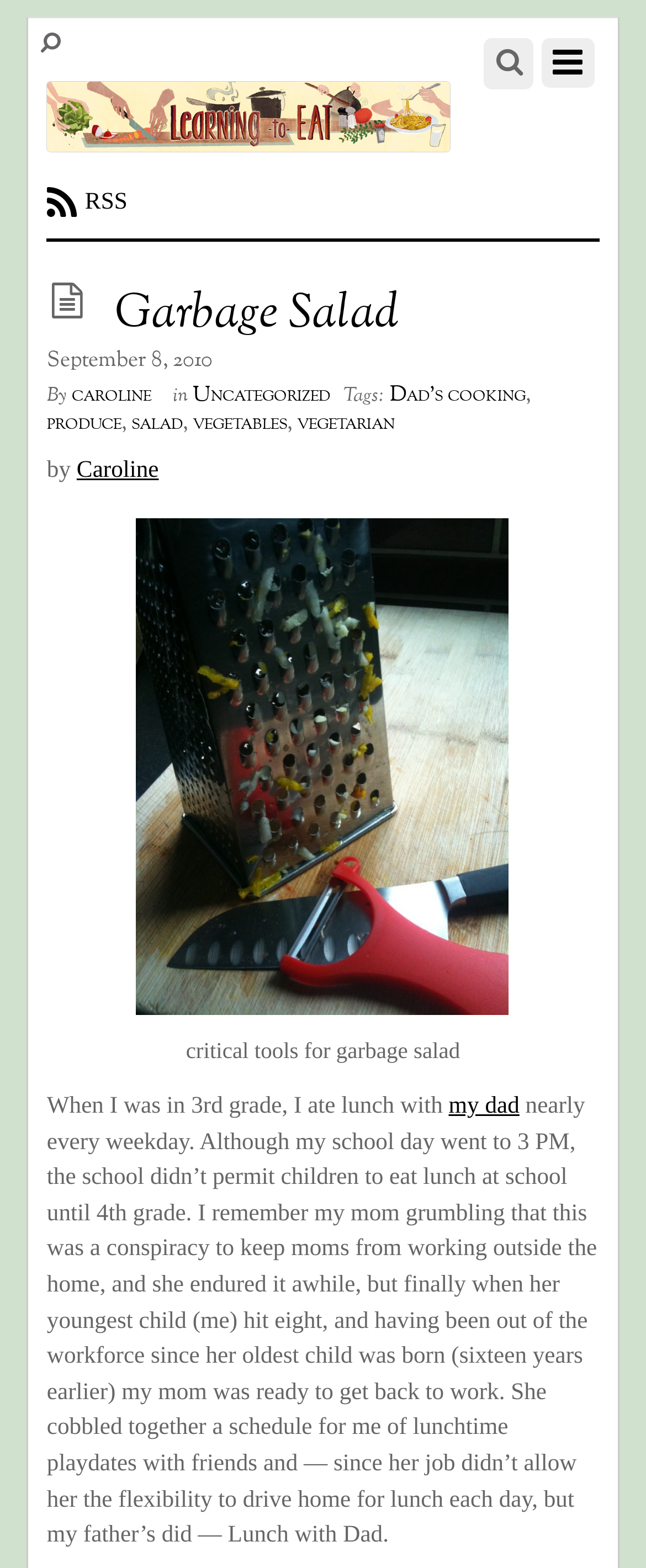Kindly determine the bounding box coordinates for the area that needs to be clicked to execute this instruction: "Read the post by Caroline".

[0.119, 0.292, 0.246, 0.309]